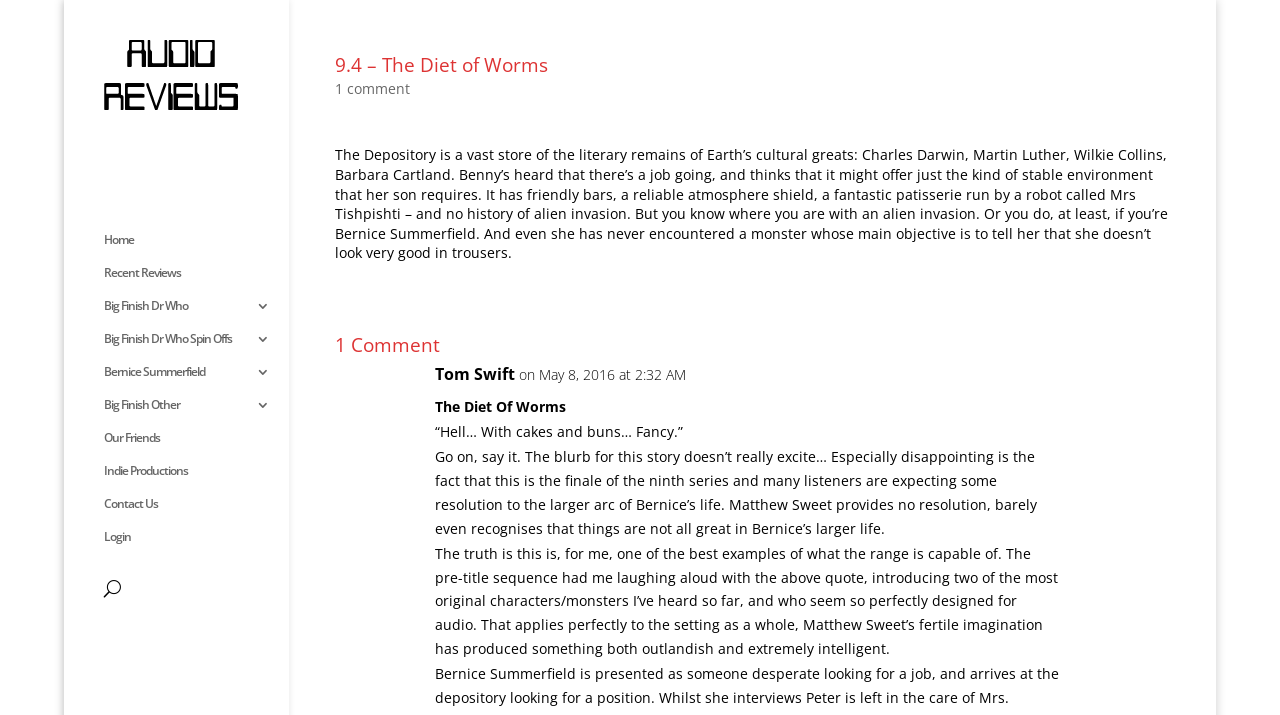Determine the bounding box coordinates of the element that should be clicked to execute the following command: "Search for something".

[0.081, 0.794, 0.195, 0.85]